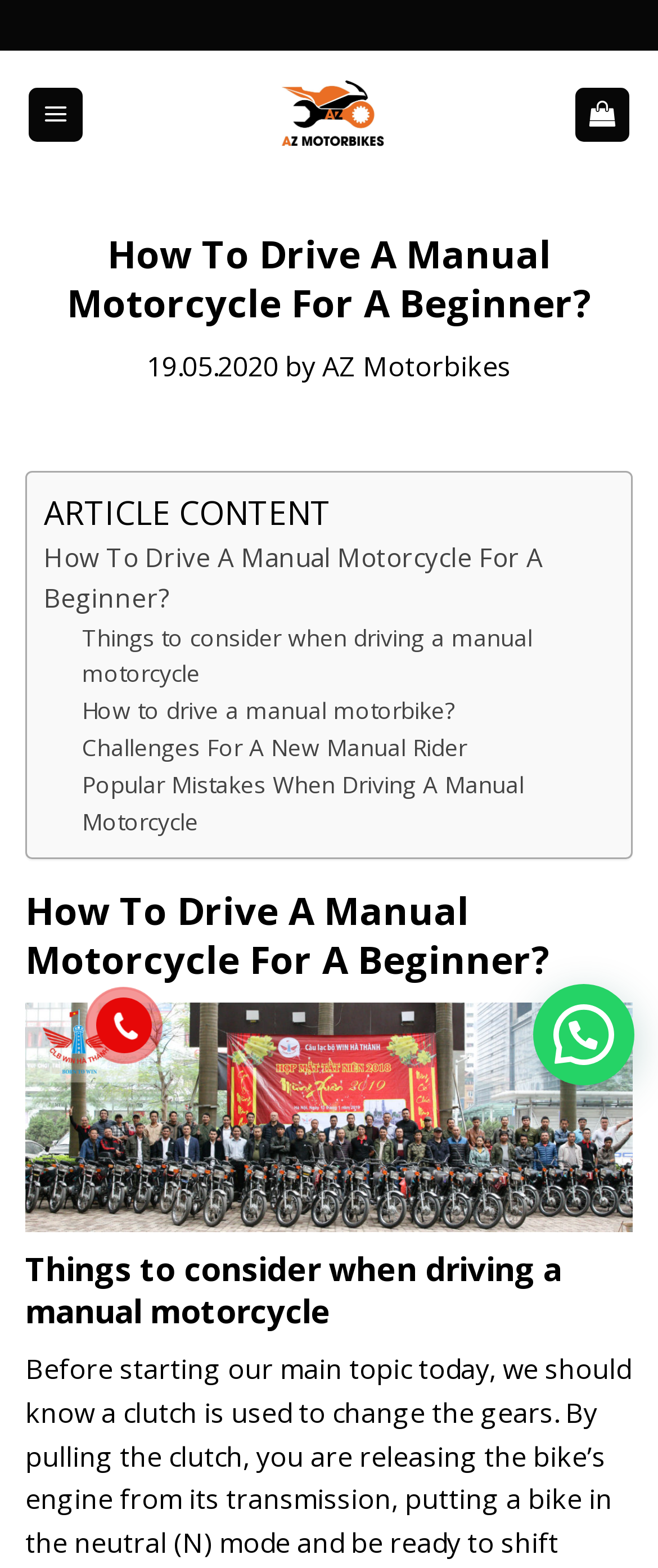What is the name of the website?
Look at the image and respond to the question as thoroughly as possible.

The name of the website can be found in the top-left corner of the webpage, which is 'AZ Motorbikes', and it is also an image.